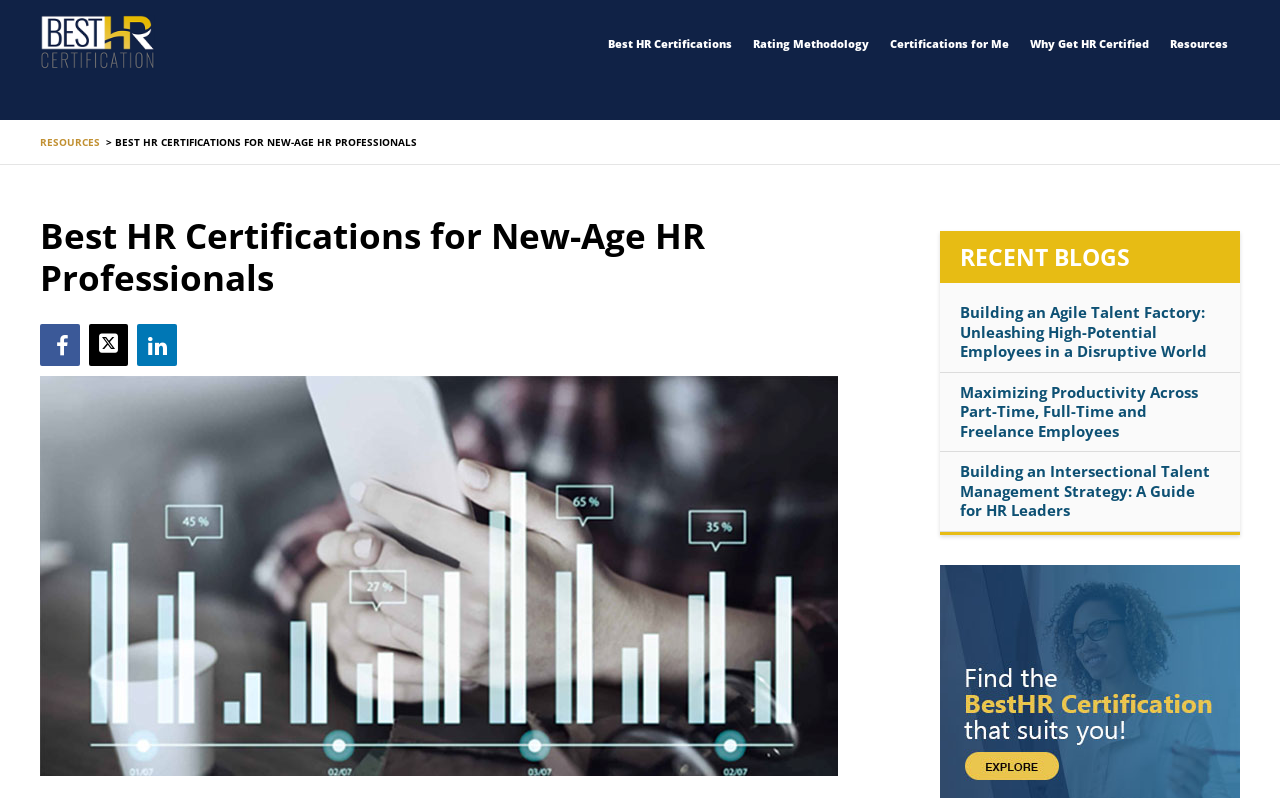Based on the element description Certifications for Me, identify the bounding box coordinates for the UI element. The coordinates should be in the format (top-left x, top-left y, bottom-right x, bottom-right y) and within the 0 to 1 range.

[0.695, 0.045, 0.788, 0.066]